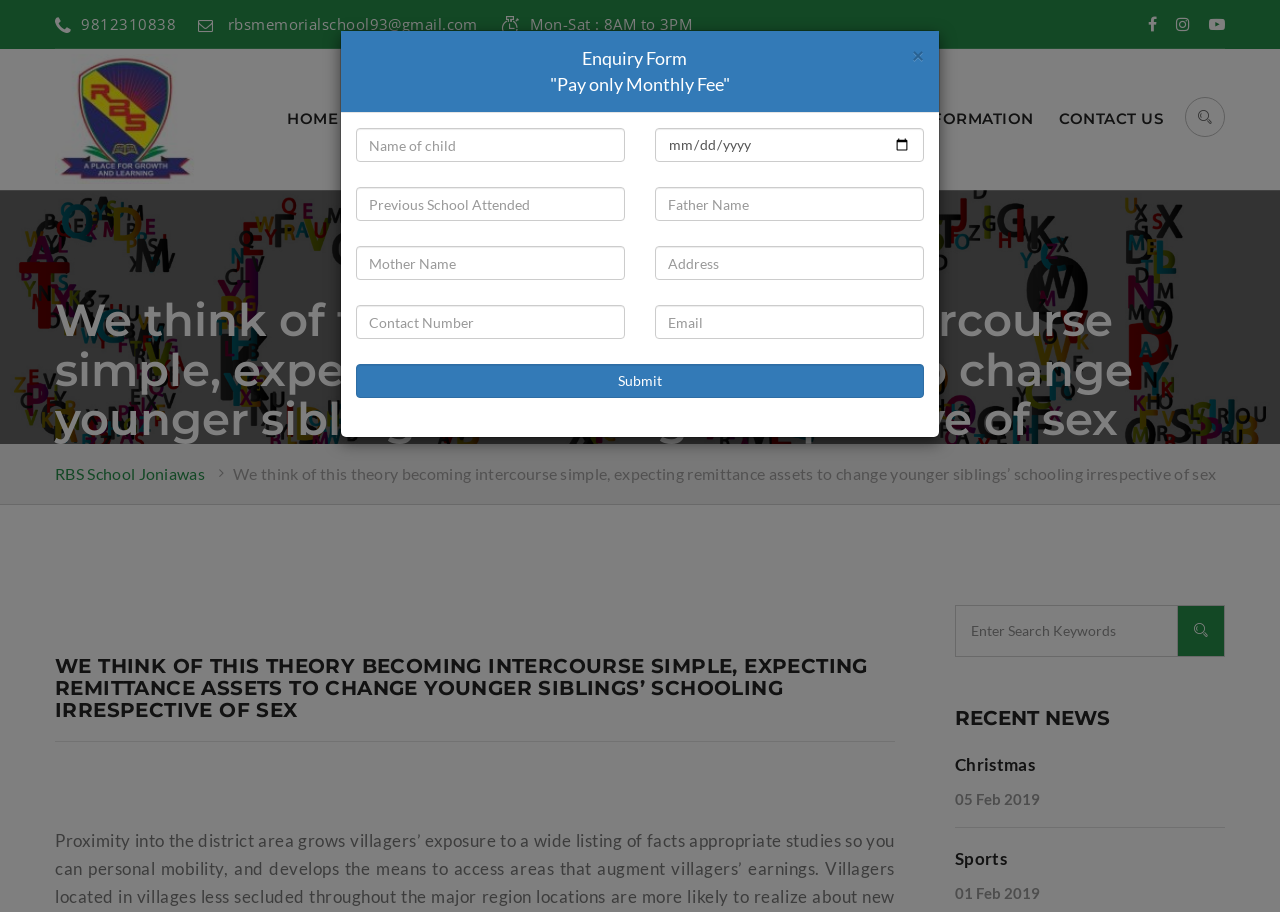What is the phone number to contact the school?
Provide a one-word or short-phrase answer based on the image.

9812310838